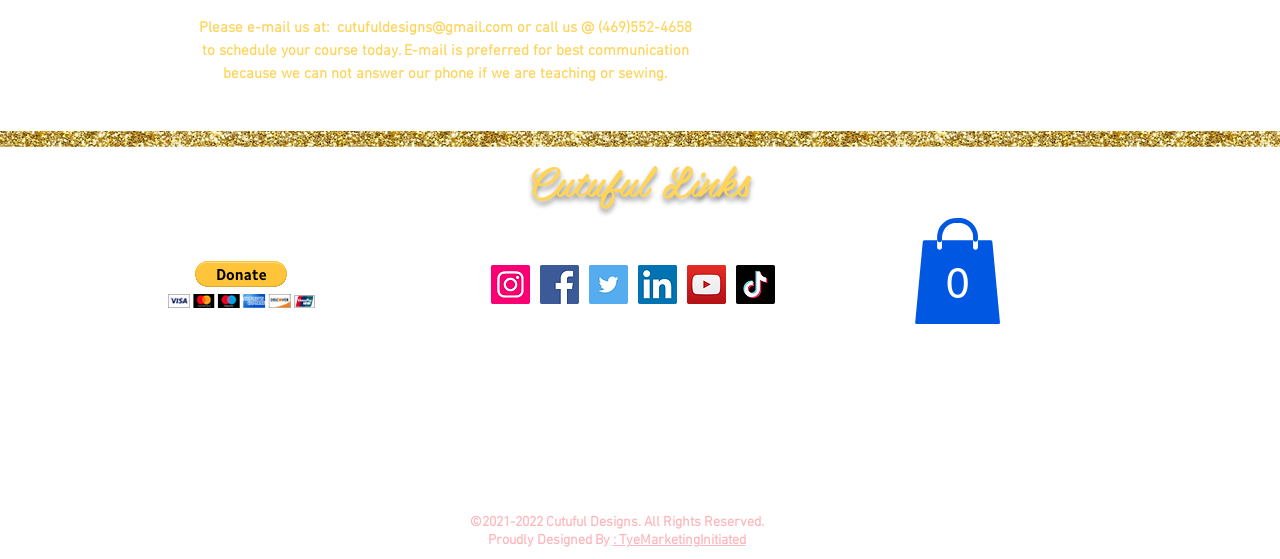Provide a short, one-word or phrase answer to the question below:
What is the name of the company that designed the webpage?

TyeMarketingInitiated